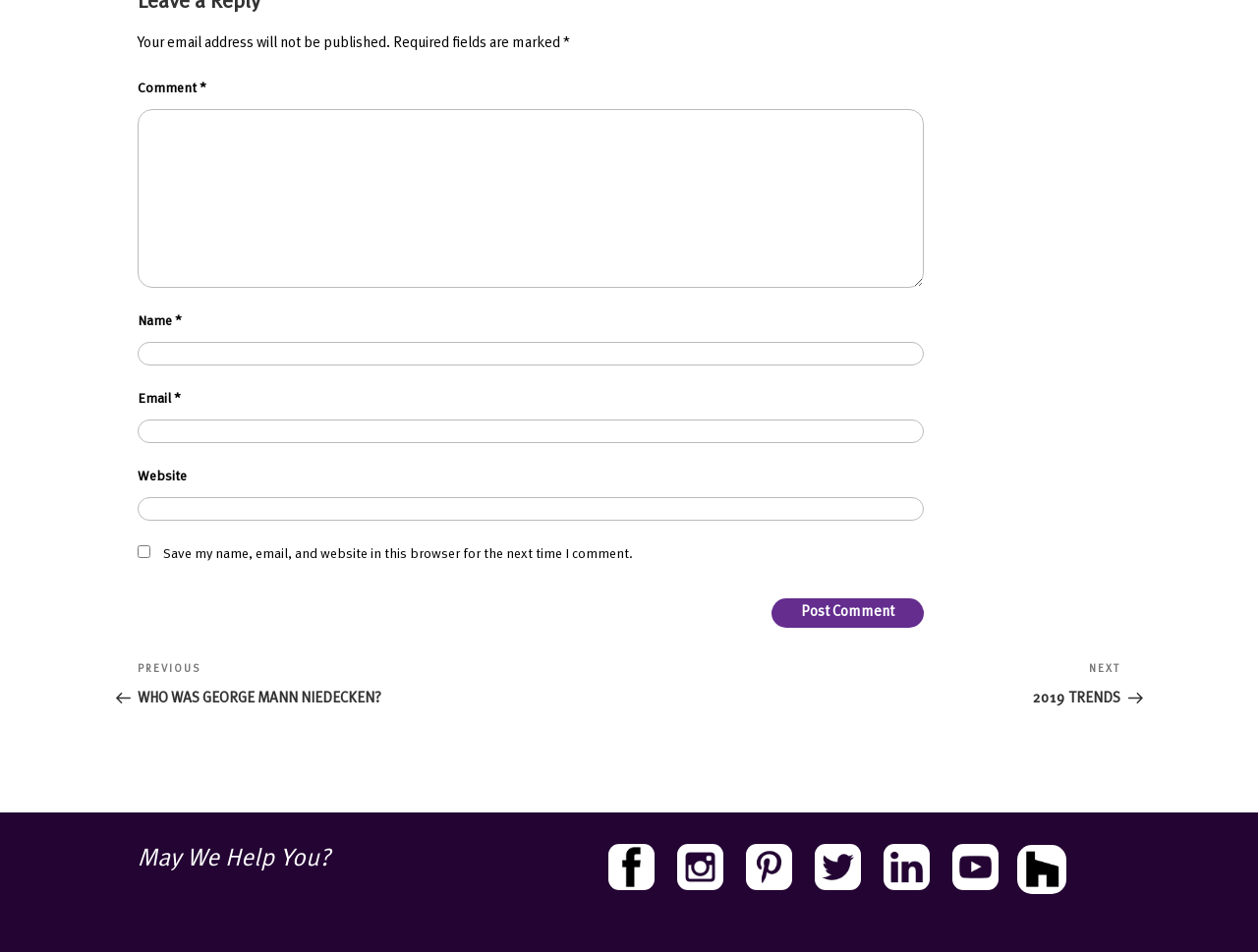Please find the bounding box coordinates in the format (top-left x, top-left y, bottom-right x, bottom-right y) for the given element description. Ensure the coordinates are floating point numbers between 0 and 1. Description: parent_node: Email * aria-describedby="email-notes" name="email"

[0.109, 0.44, 0.734, 0.466]